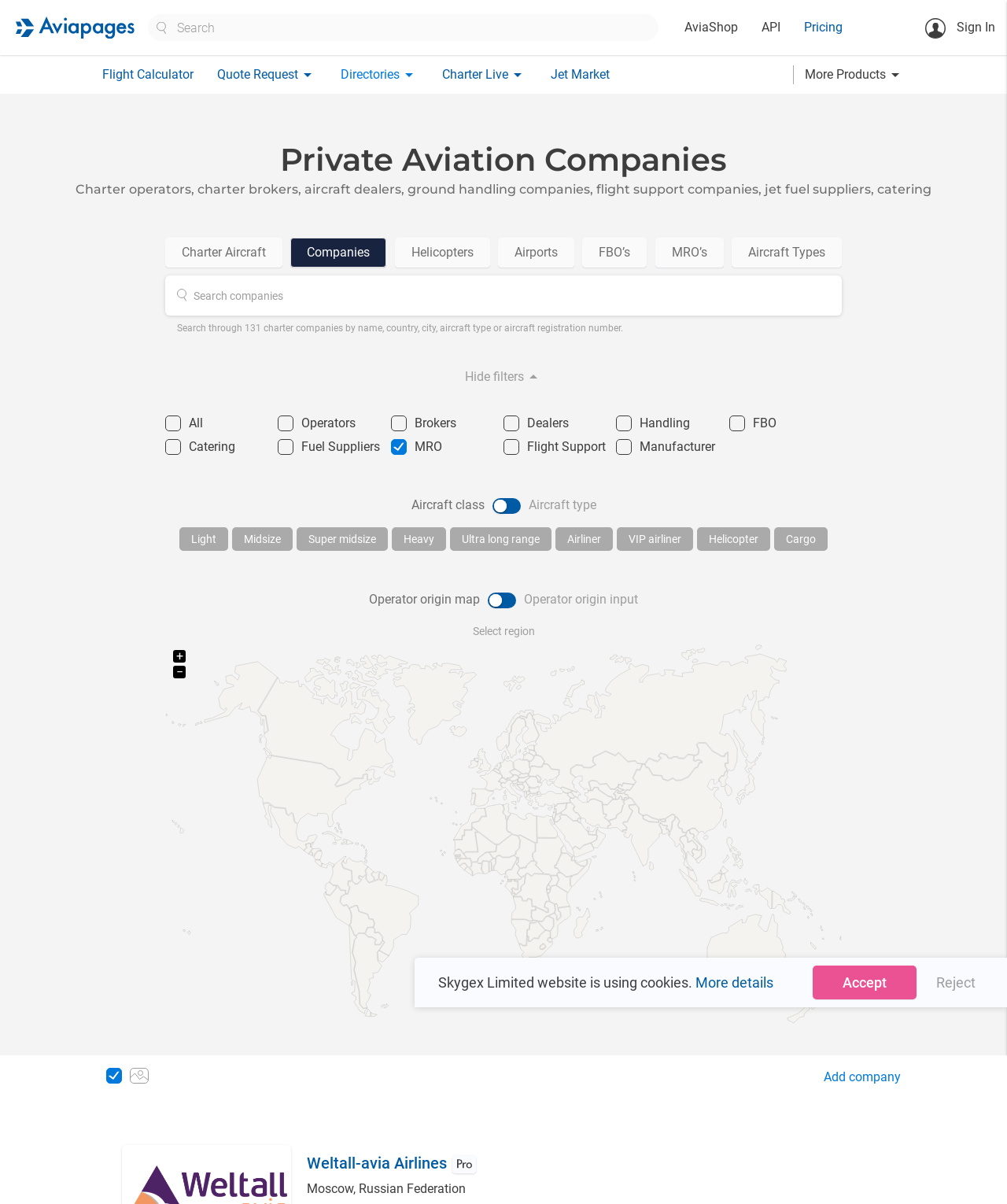What is the title or heading displayed on the webpage?

Private Aviation Companies